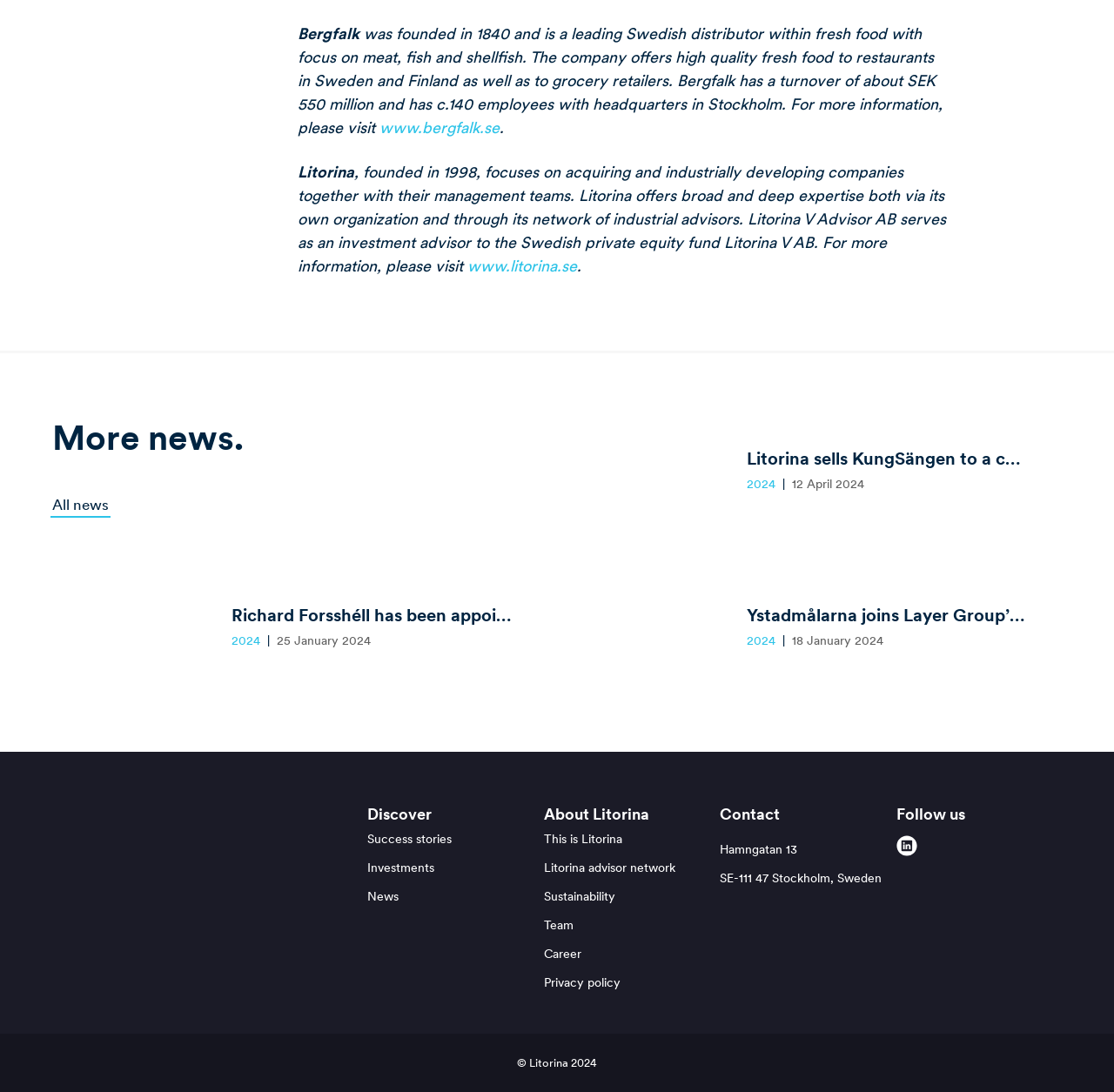Identify the bounding box coordinates for the element you need to click to achieve the following task: "Learn about Litorina's success stories". The coordinates must be four float values ranging from 0 to 1, formatted as [left, top, right, bottom].

[0.33, 0.76, 0.406, 0.777]